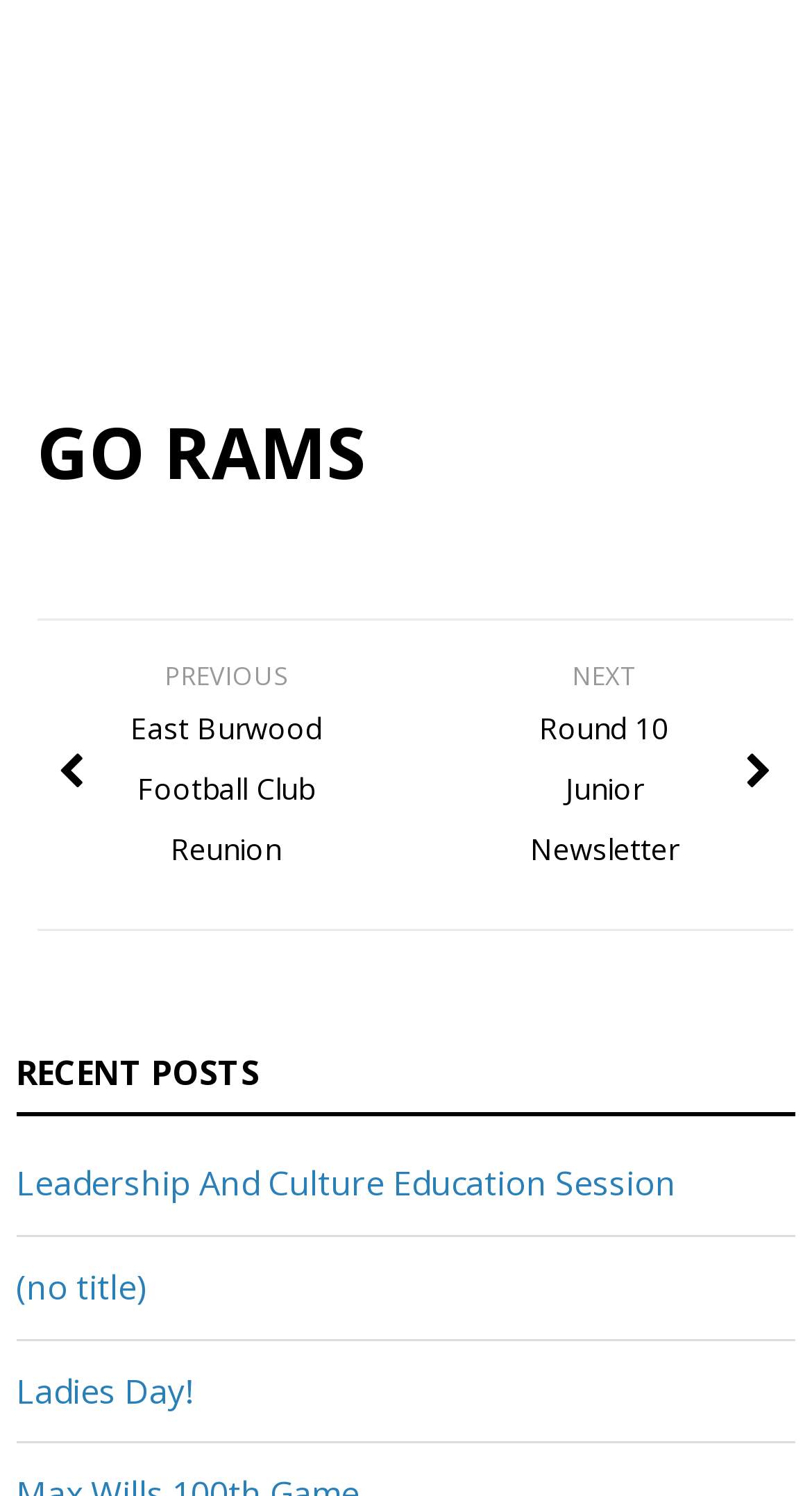What is the direction of the link with the icon ''?
Answer the question in as much detail as possible.

I found the link with the icon '' and it has the text 'NEXT Round 10 Junior Newsletter'. The direction indicated by this link is 'NEXT'.